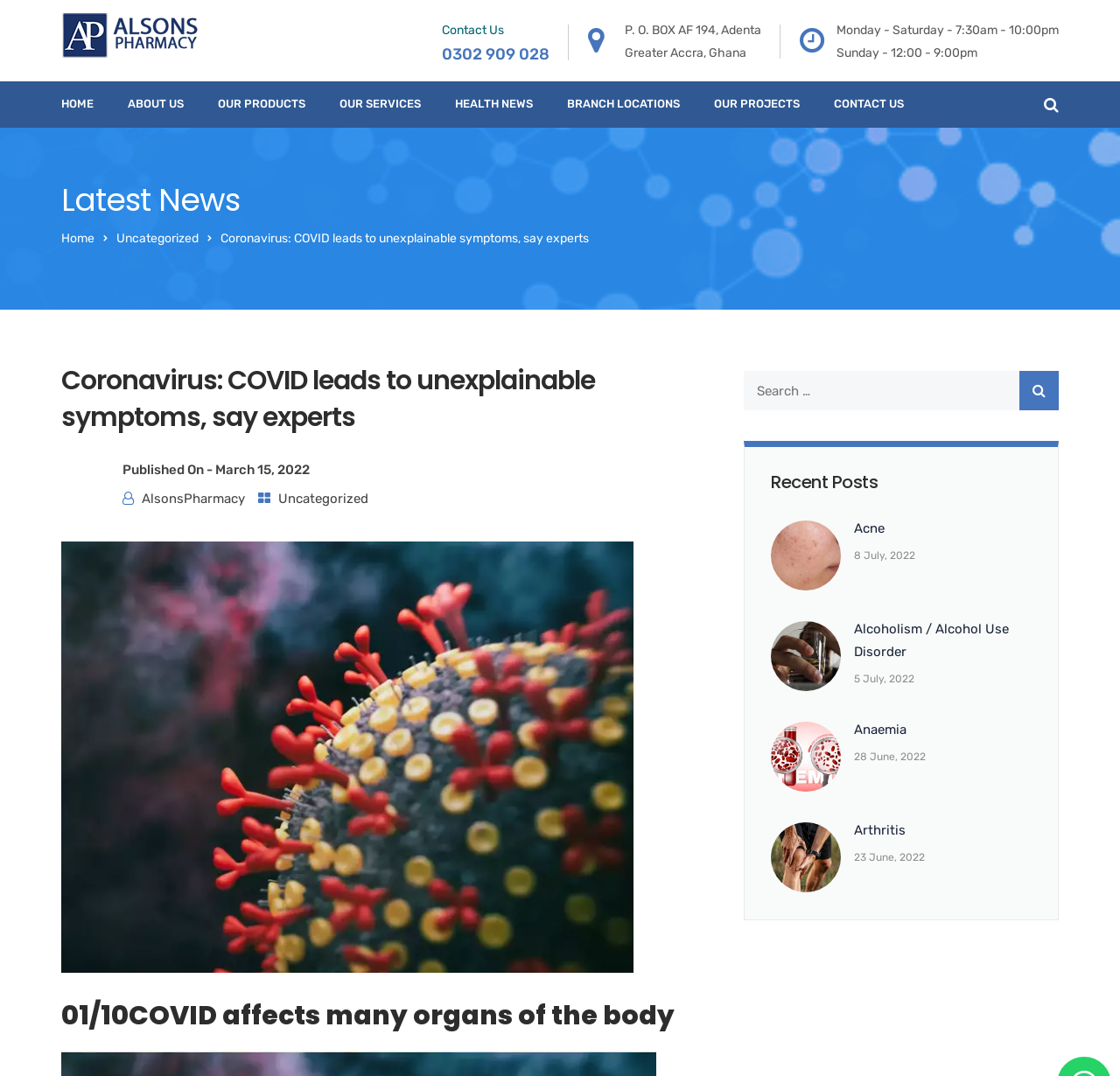Provide the bounding box coordinates of the section that needs to be clicked to accomplish the following instruction: "Read the latest news."

[0.055, 0.165, 0.214, 0.207]